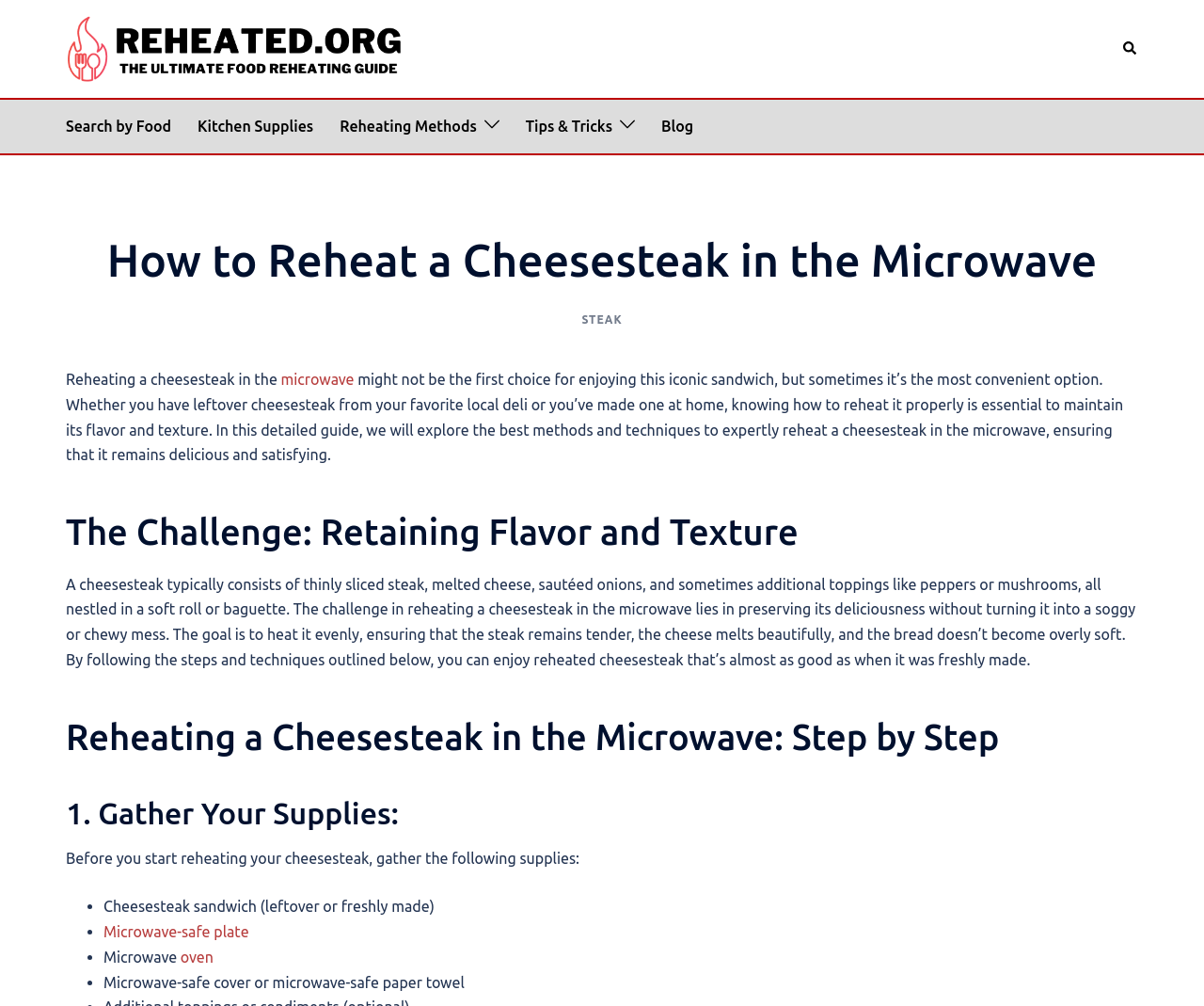Can you extract the primary headline text from the webpage?

How to Reheat a Cheesesteak in the Microwave